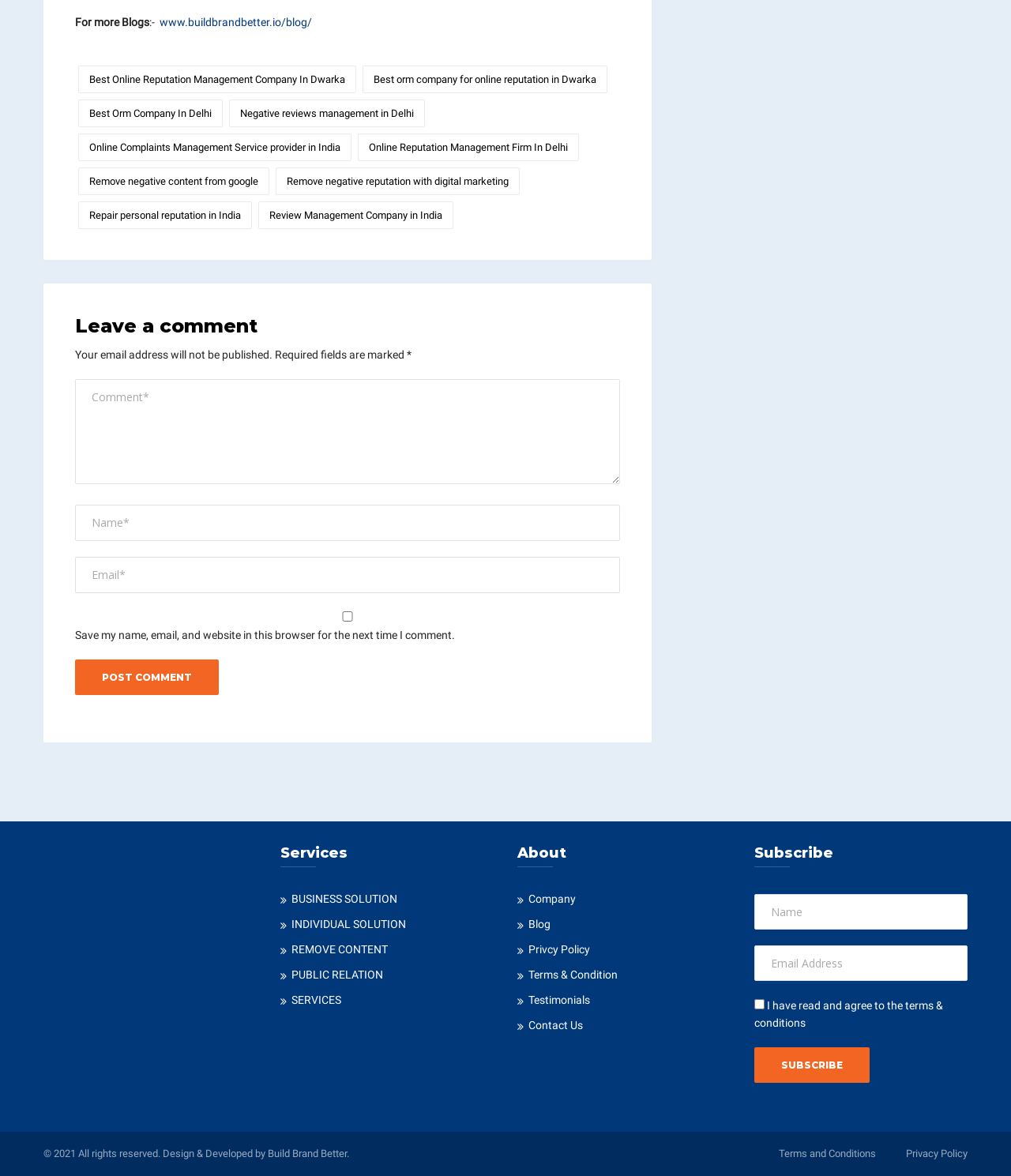What is the purpose of the website?
Please provide a detailed answer to the question.

Based on the links and text on the webpage, it appears that the website is focused on online reputation management, offering services such as removing negative content, review management, and personal reputation repair.